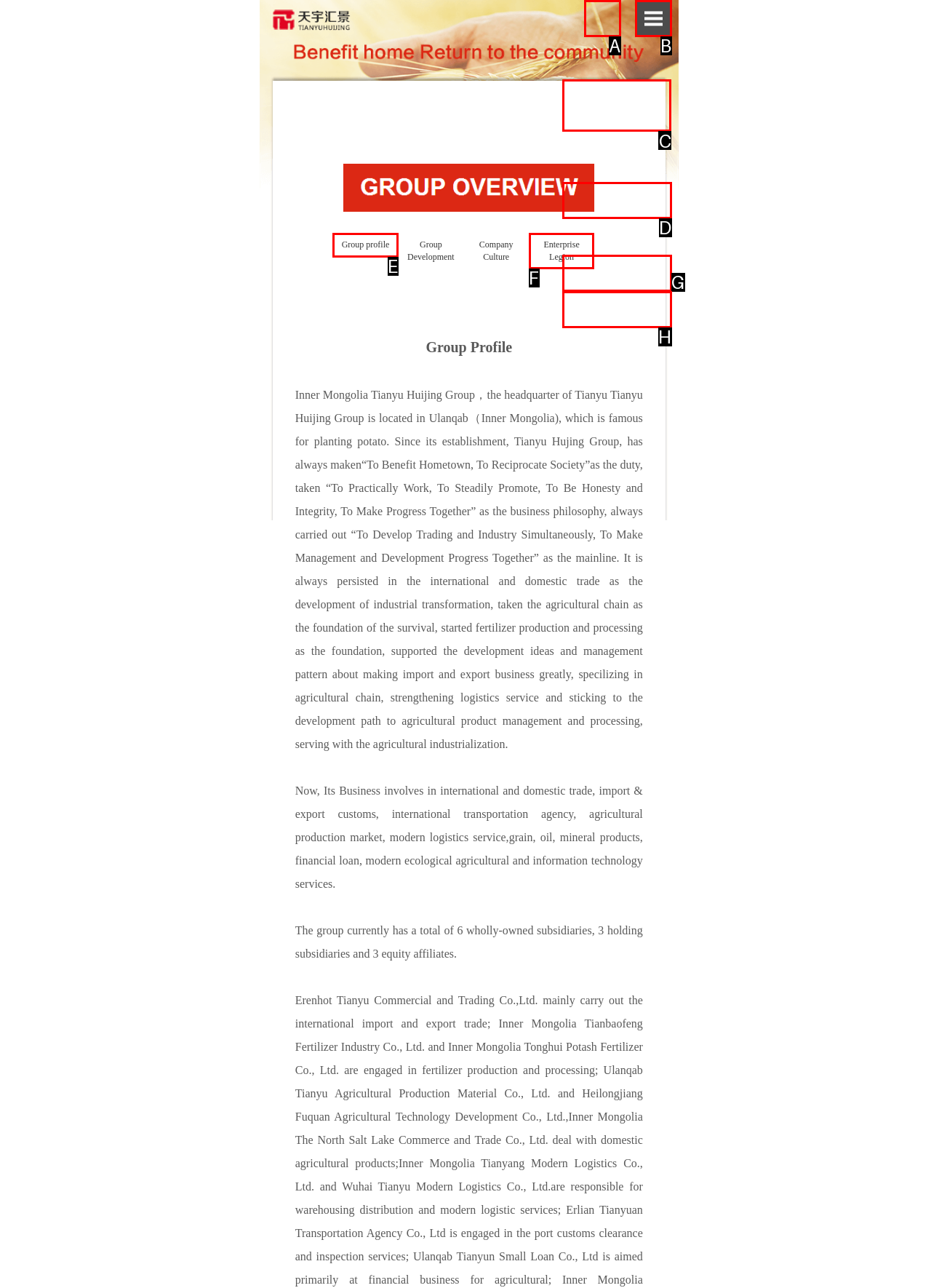What is the letter of the UI element you should click to View GROUP OVERVIEW? Provide the letter directly.

C